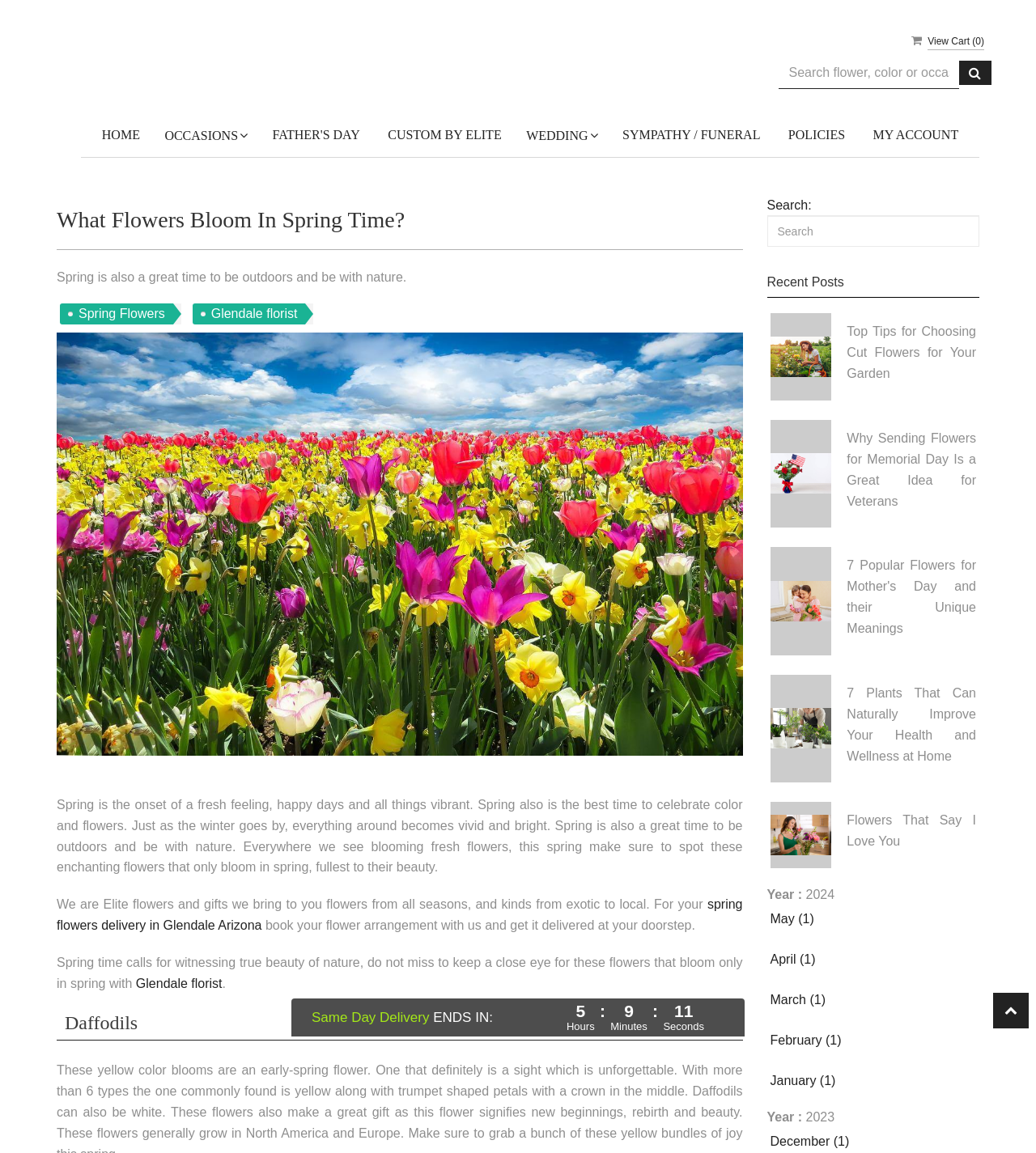Determine the bounding box coordinates of the clickable region to follow the instruction: "Check recent posts".

[0.74, 0.236, 0.945, 0.254]